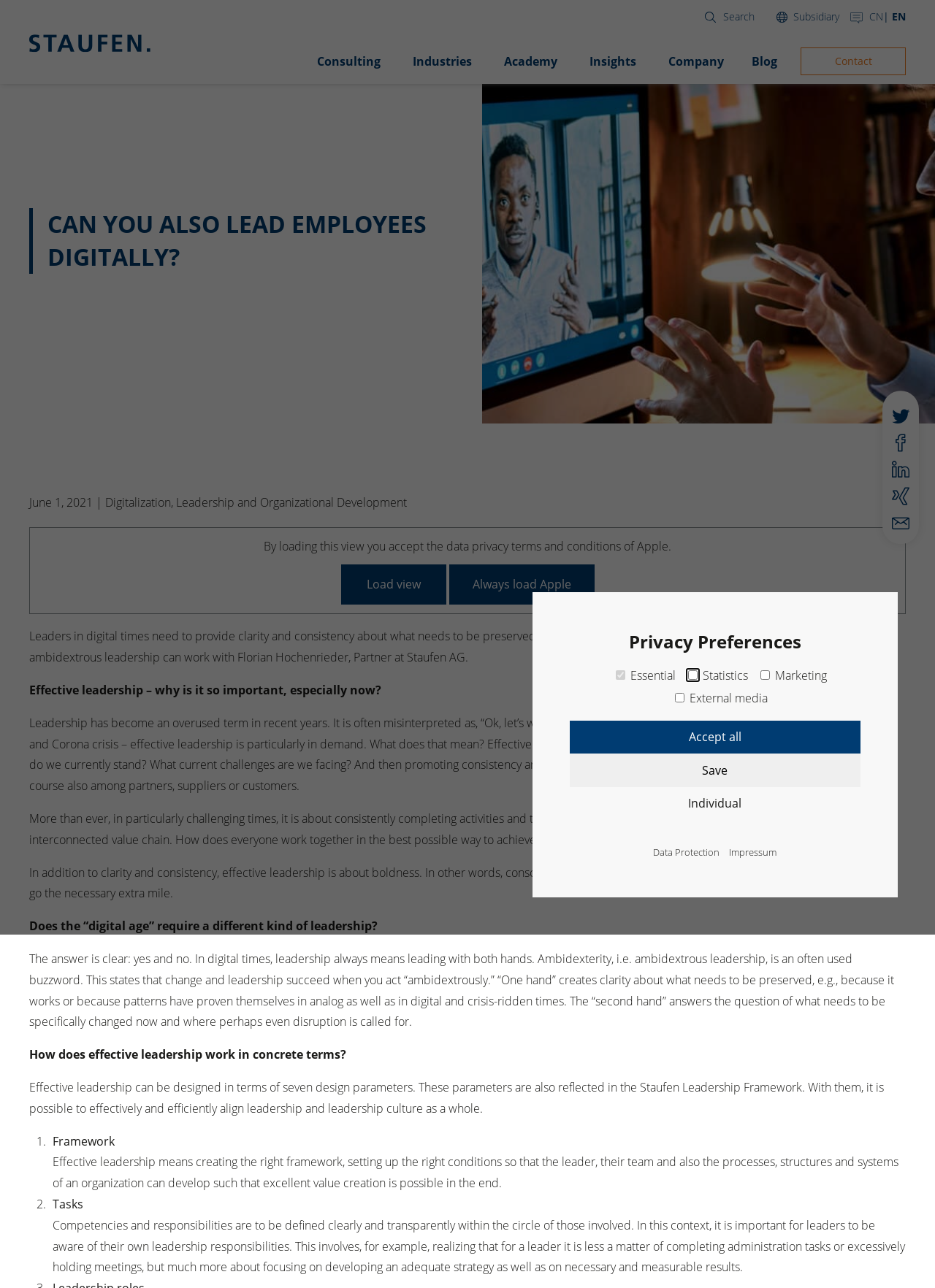What is the text of the link below the 'Privacy Preferences' buttons? From the image, respond with a single word or brief phrase.

Data Protection